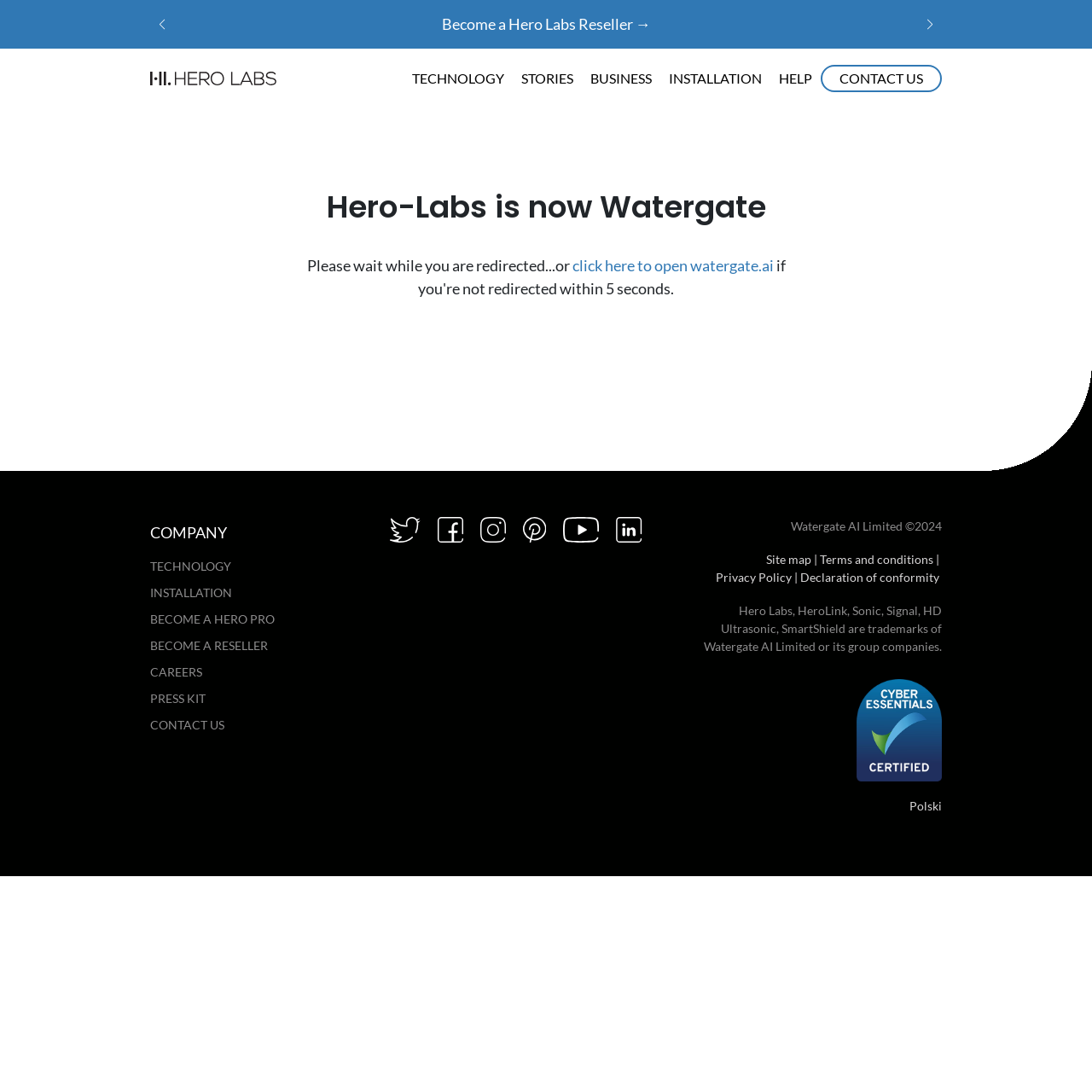Identify the bounding box coordinates for the element that needs to be clicked to fulfill this instruction: "contact us". Provide the coordinates in the format of four float numbers between 0 and 1: [left, top, right, bottom].

[0.769, 0.062, 0.845, 0.081]